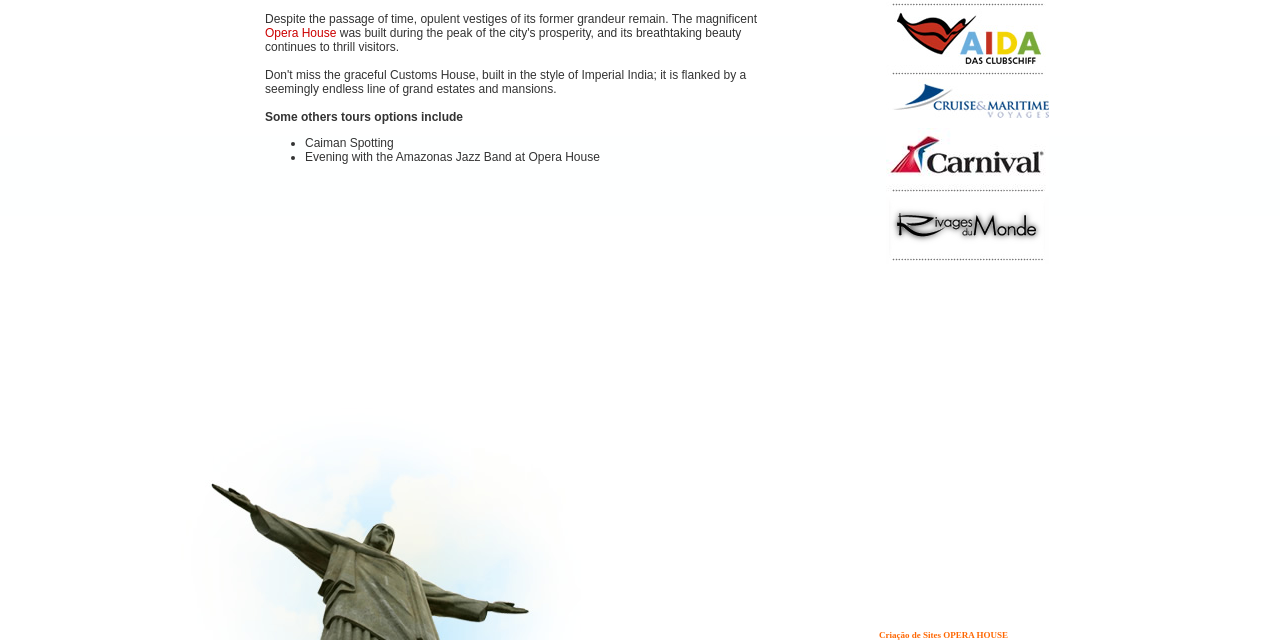Please determine the bounding box of the UI element that matches this description: Criação de Sites OPERA HOUSE. The coordinates should be given as (top-left x, top-left y, bottom-right x, bottom-right y), with all values between 0 and 1.

[0.687, 0.984, 0.788, 1.0]